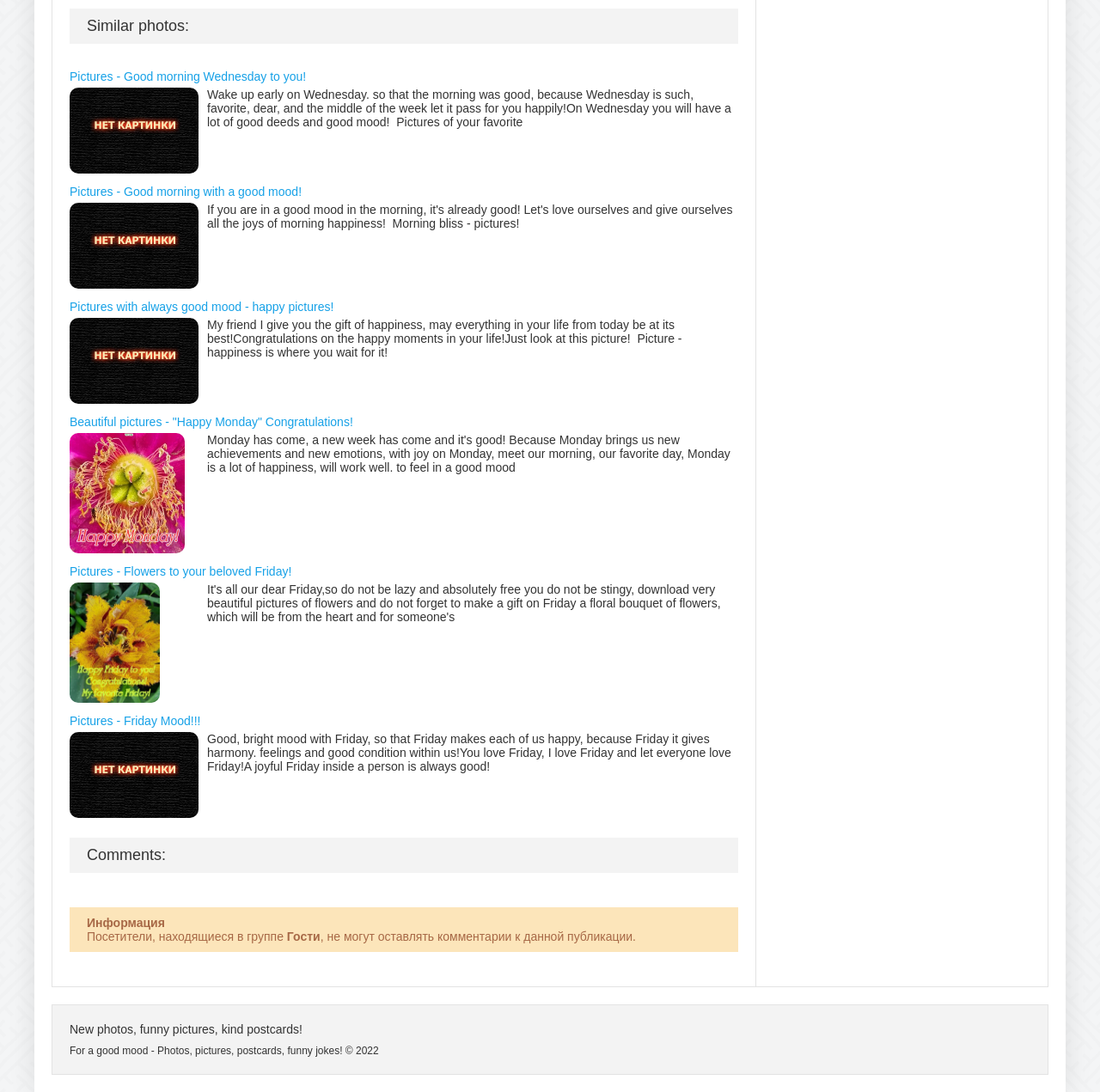Kindly determine the bounding box coordinates of the area that needs to be clicked to fulfill this instruction: "View 'Pictures - Good morning with a good mood!' image".

[0.063, 0.186, 0.18, 0.264]